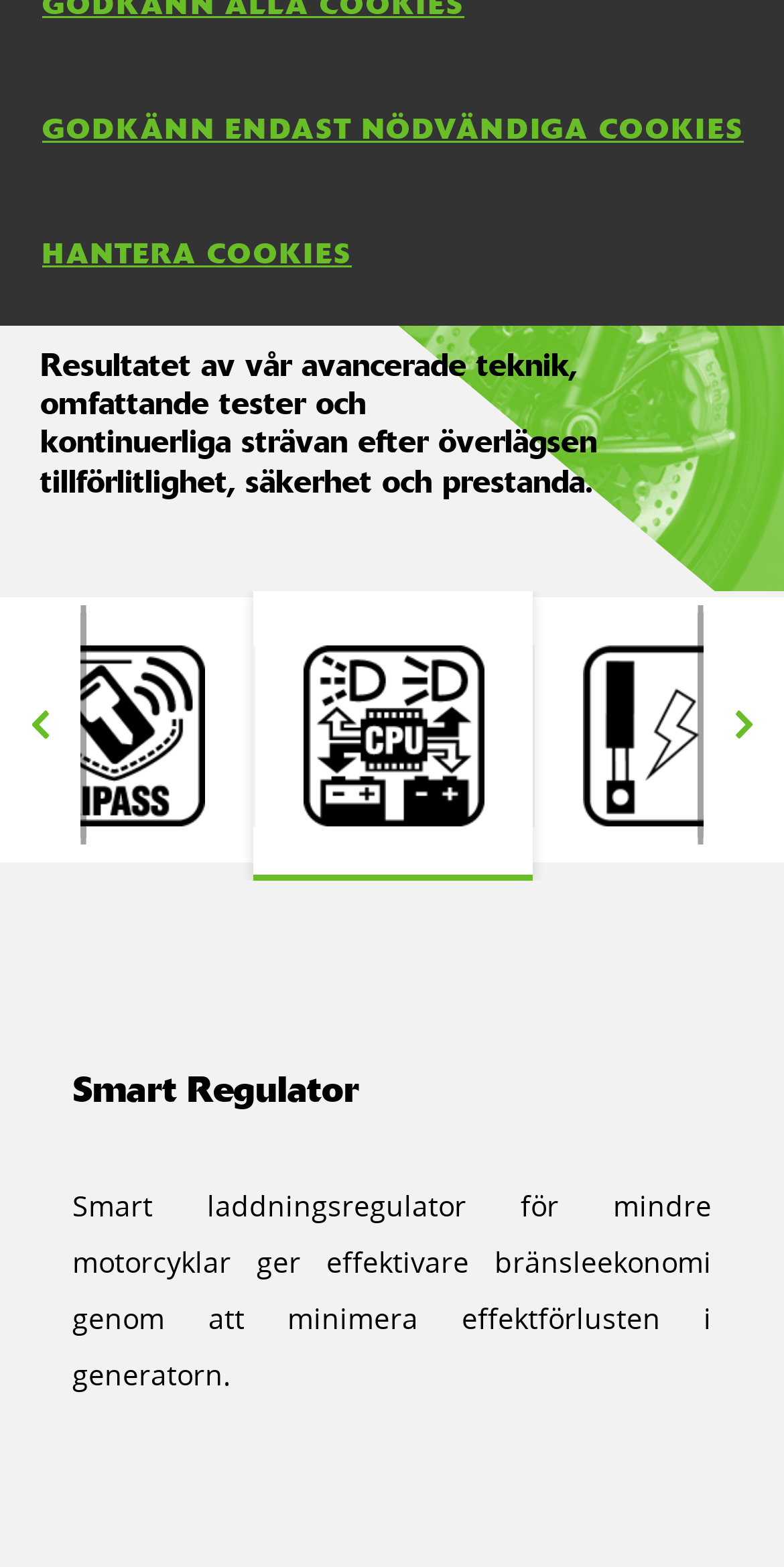From the webpage screenshot, predict the bounding box coordinates (top-left x, top-left y, bottom-right x, bottom-right y) for the UI element described here: Chassi

[0.077, 0.133, 0.923, 0.182]